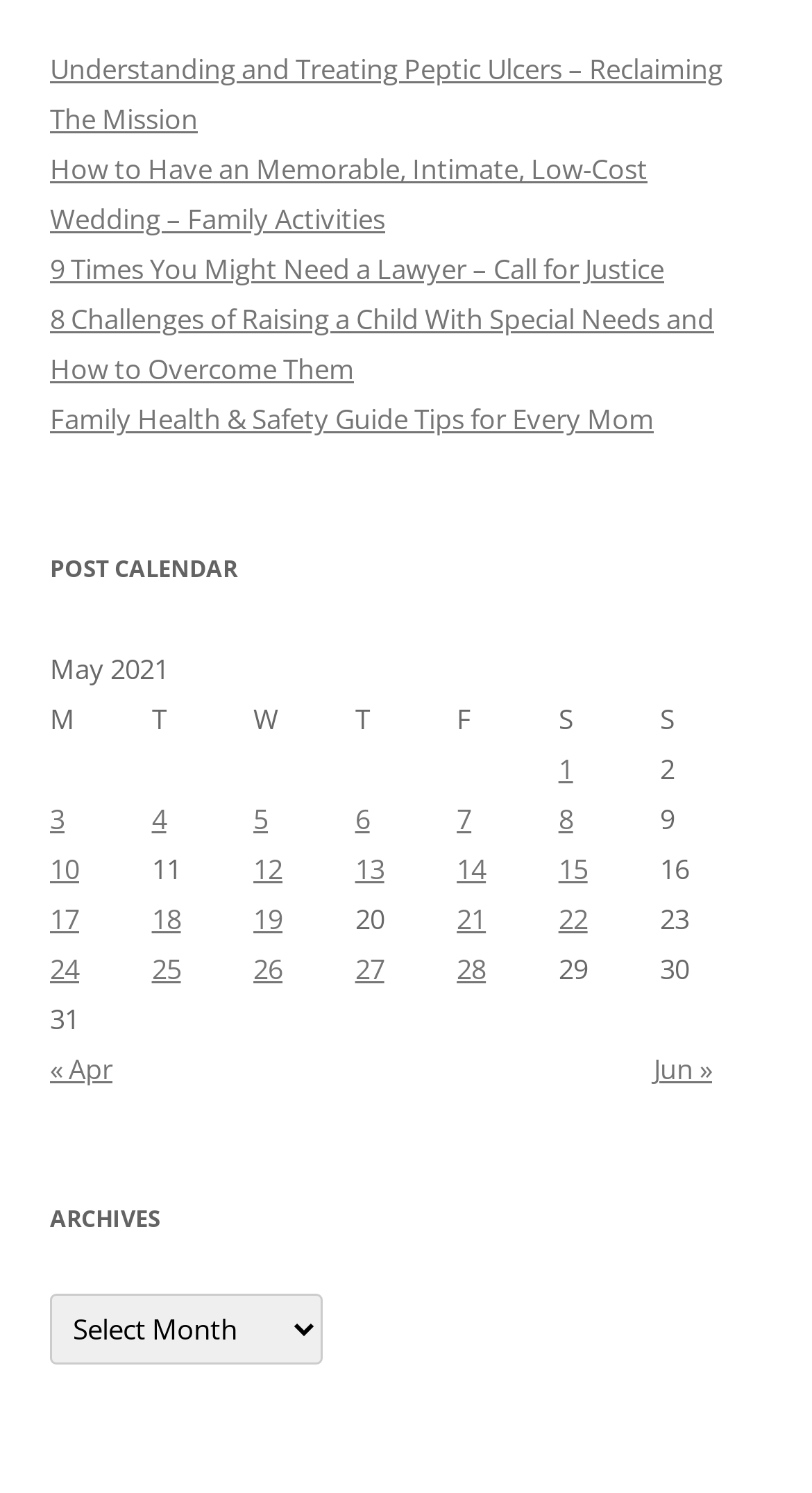Please identify the bounding box coordinates of the region to click in order to complete the given instruction: "Explore family health and safety guide". The coordinates should be four float numbers between 0 and 1, i.e., [left, top, right, bottom].

[0.062, 0.269, 0.805, 0.294]